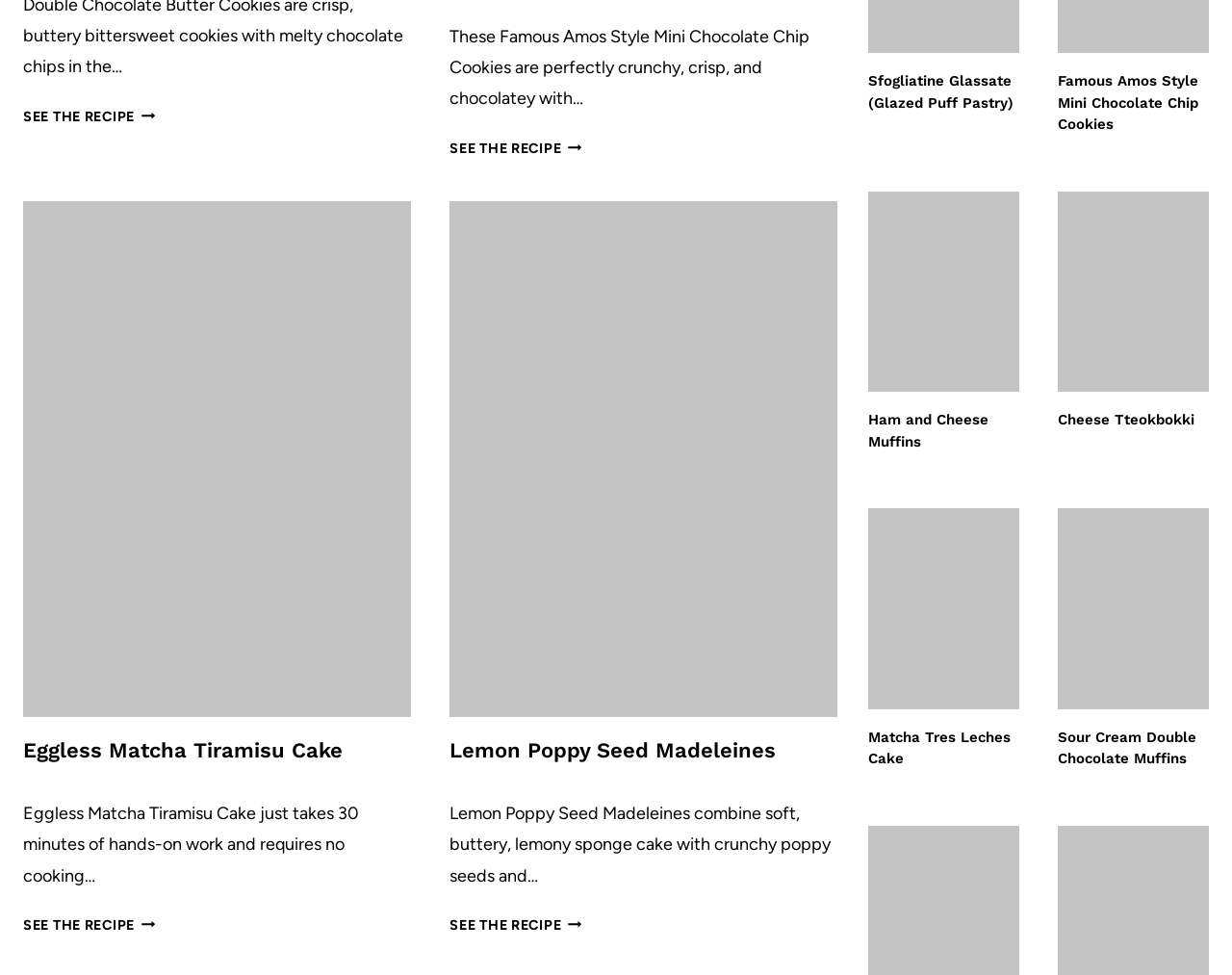Please determine the bounding box coordinates for the element that should be clicked to follow these instructions: "View the recipe for Double Chocolate Butter Cookies".

[0.019, 0.11, 0.126, 0.128]